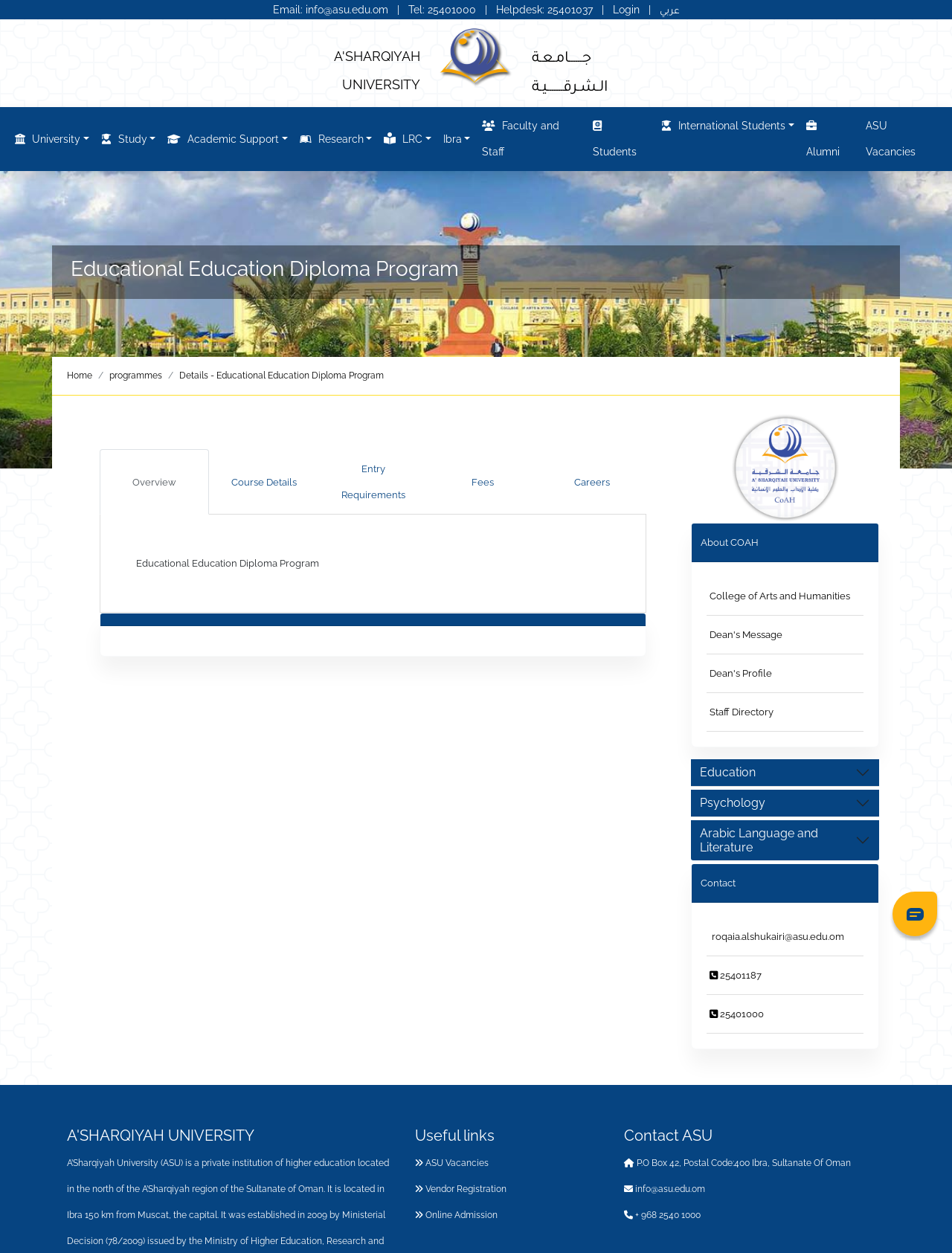How many links are there in the 'Useful links' section?
Using the visual information, respond with a single word or phrase.

3